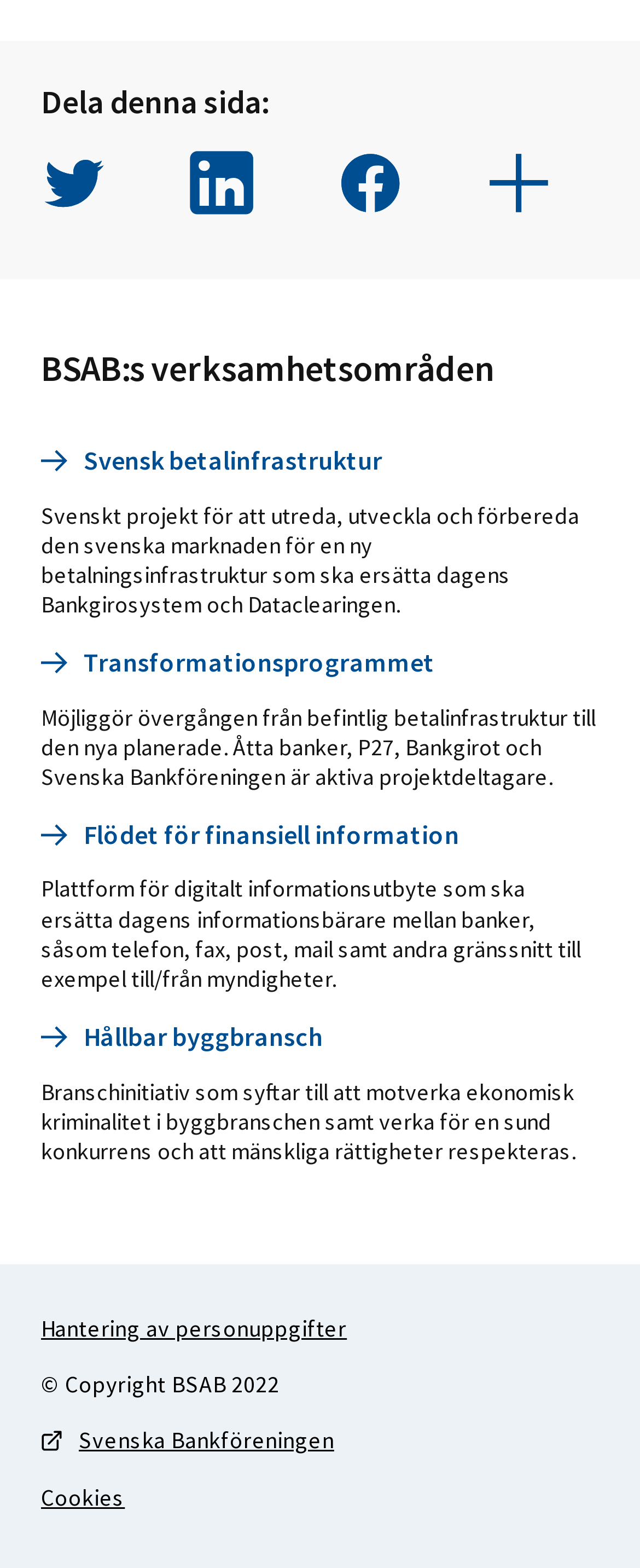Examine the image and give a thorough answer to the following question:
What is the goal of the Hållbar byggbransch initiative?

The Hållbar byggbransch initiative, as described on the webpage, aims to counter economic crime in the construction industry, promote fair competition, and respect human rights.